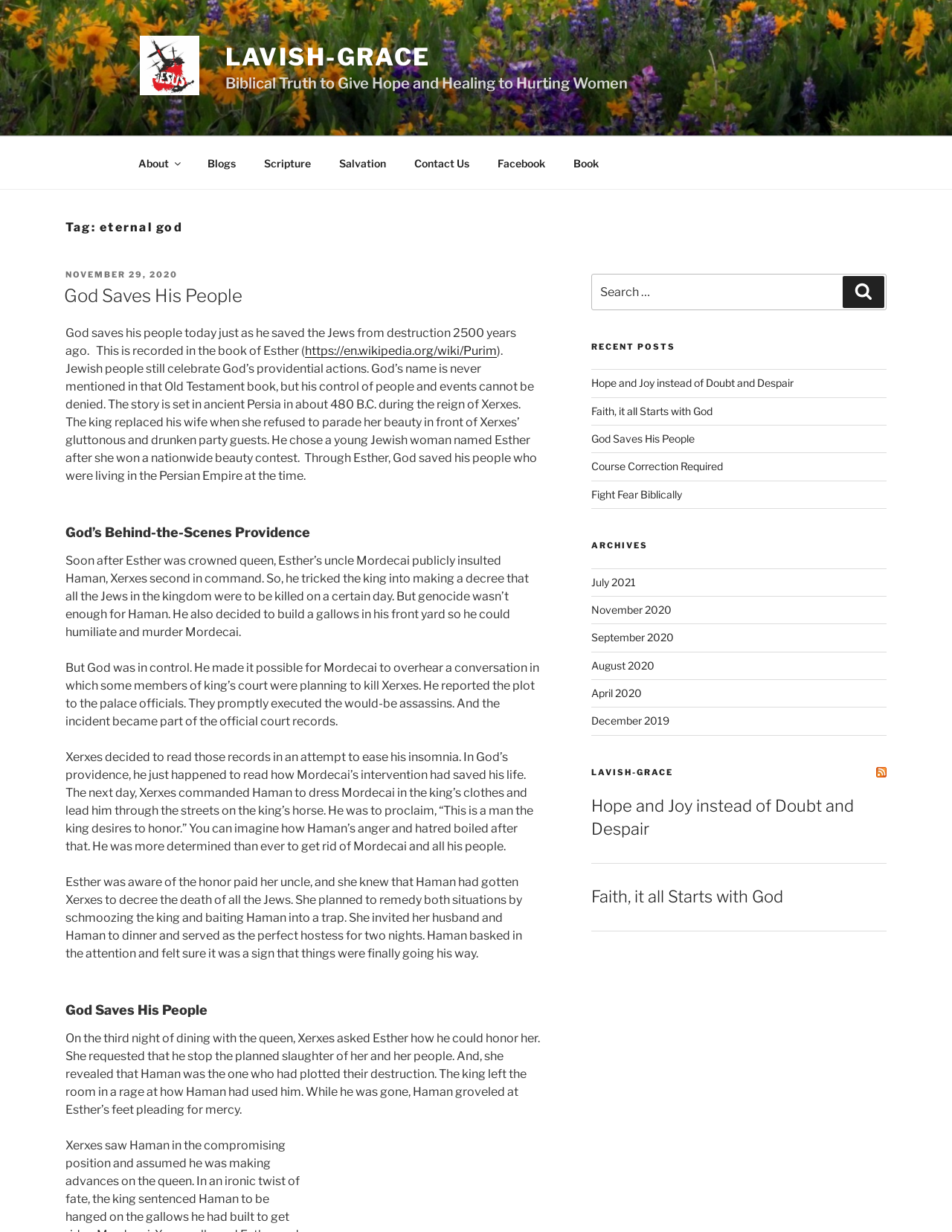Analyze the image and answer the question with as much detail as possible: 
What is the name of the queen in the story?

I found the answer by reading the text in the blog post, which mentions the story of Esther, a Jewish woman who became queen and saved her people from destruction.